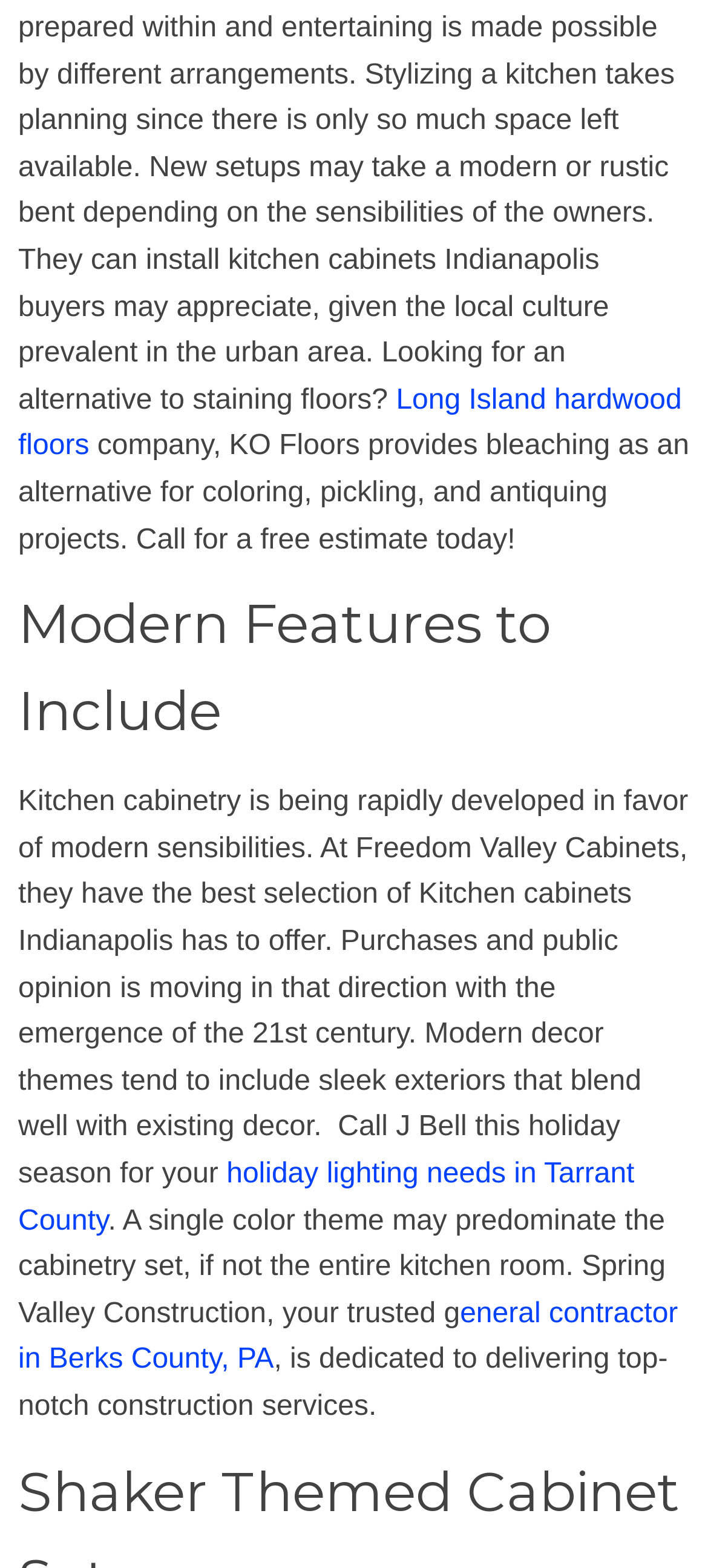Please answer the following question using a single word or phrase: 
What is the topic of the third element?

Modern Features